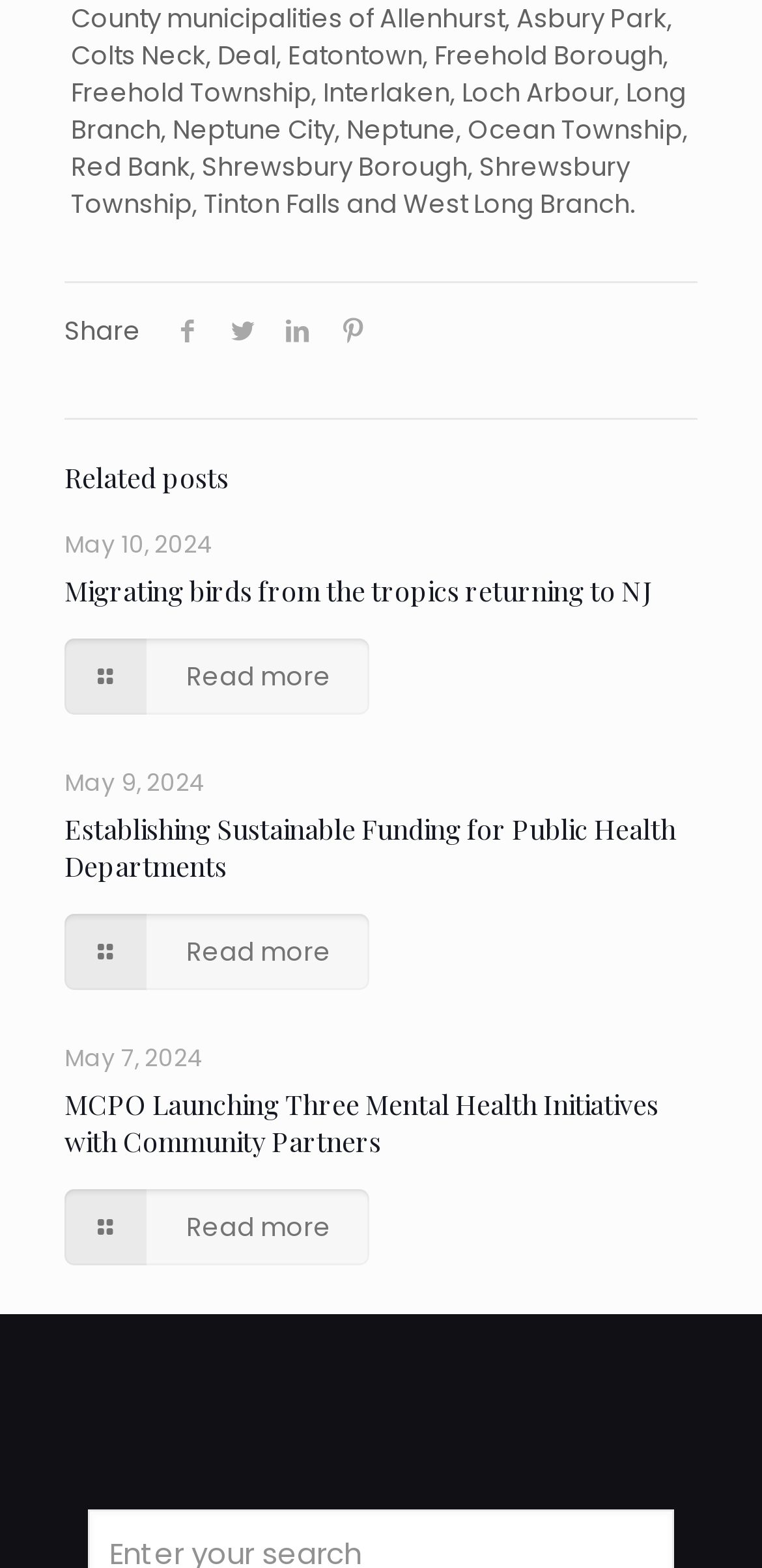Identify the bounding box coordinates of the section that should be clicked to achieve the task described: "Share on Facebook".

[0.21, 0.199, 0.283, 0.223]